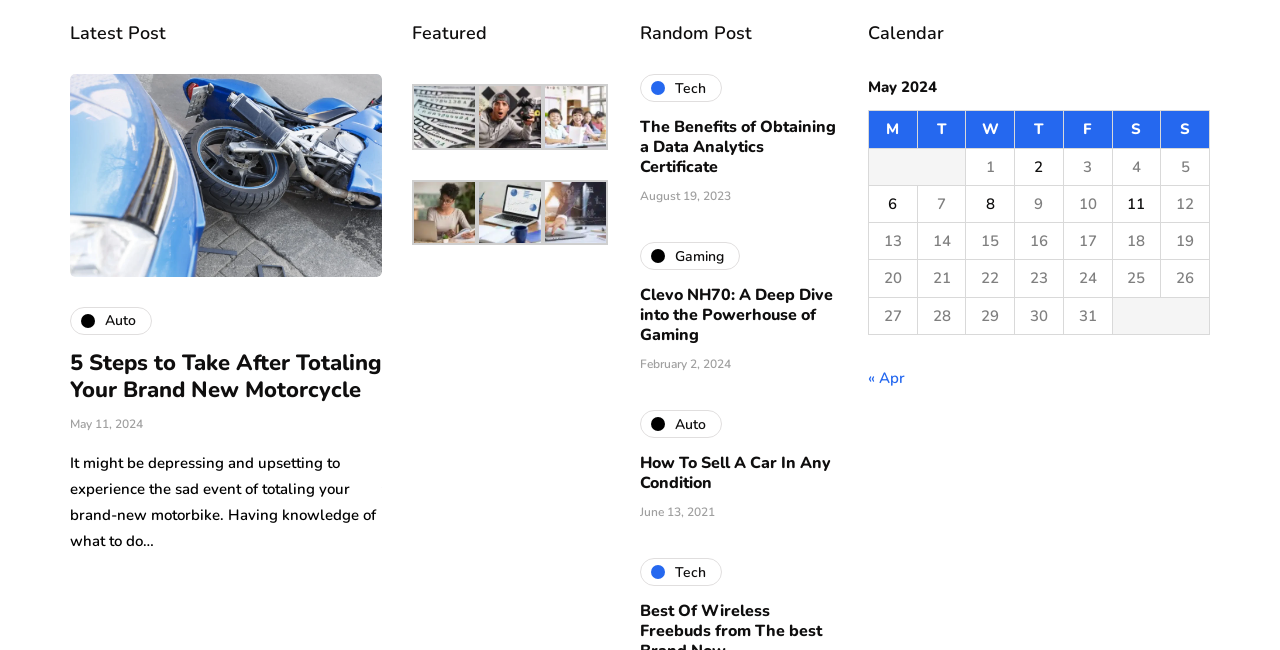Identify the bounding box coordinates for the UI element described as follows: « Apr. Use the format (top-left x, top-left y, bottom-right x, bottom-right y) and ensure all values are floating point numbers between 0 and 1.

[0.678, 0.566, 0.707, 0.597]